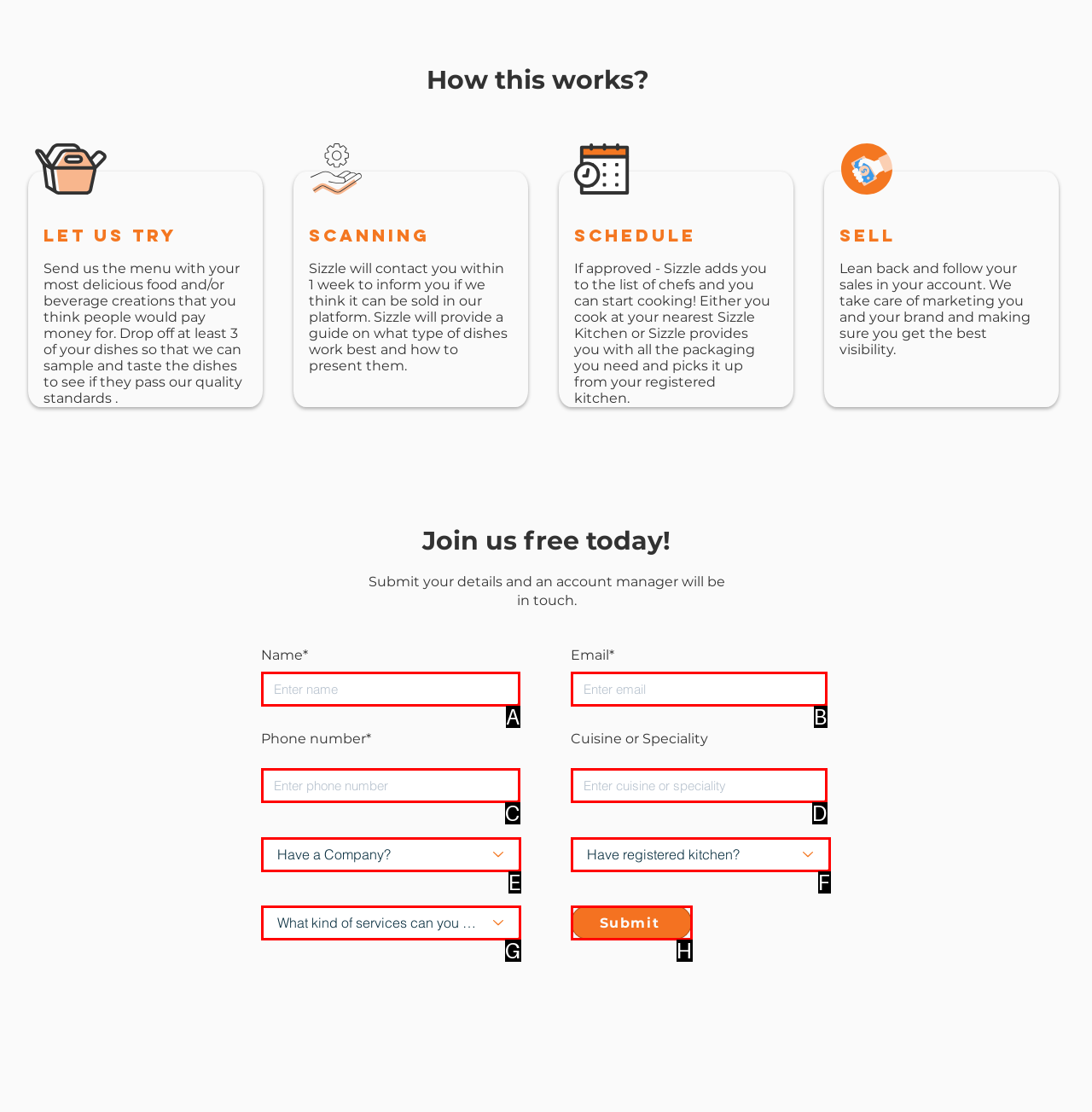Determine which UI element matches this description: Submit
Reply with the appropriate option's letter.

H